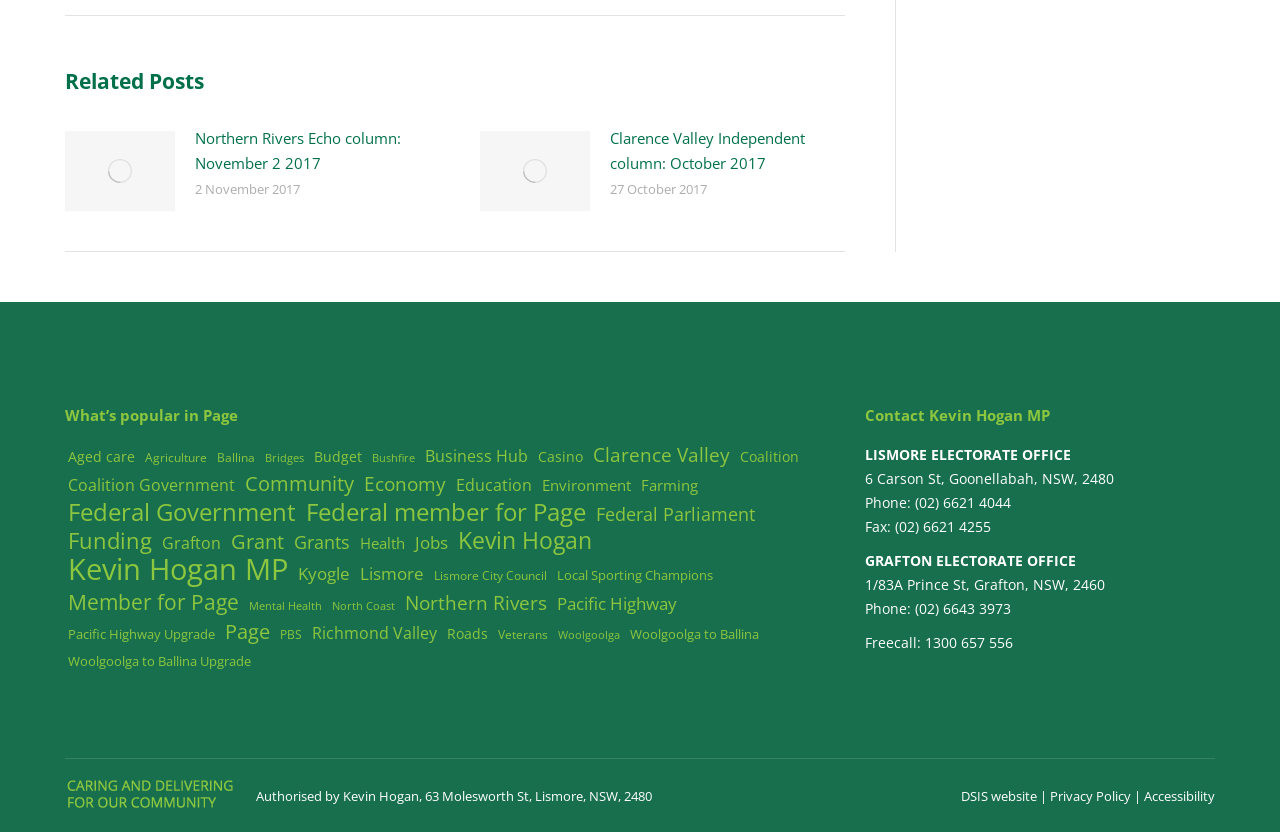Please specify the bounding box coordinates of the clickable region to carry out the following instruction: "Read article about Northern Rivers Echo column". The coordinates should be four float numbers between 0 and 1, in the format [left, top, right, bottom].

[0.152, 0.152, 0.336, 0.212]